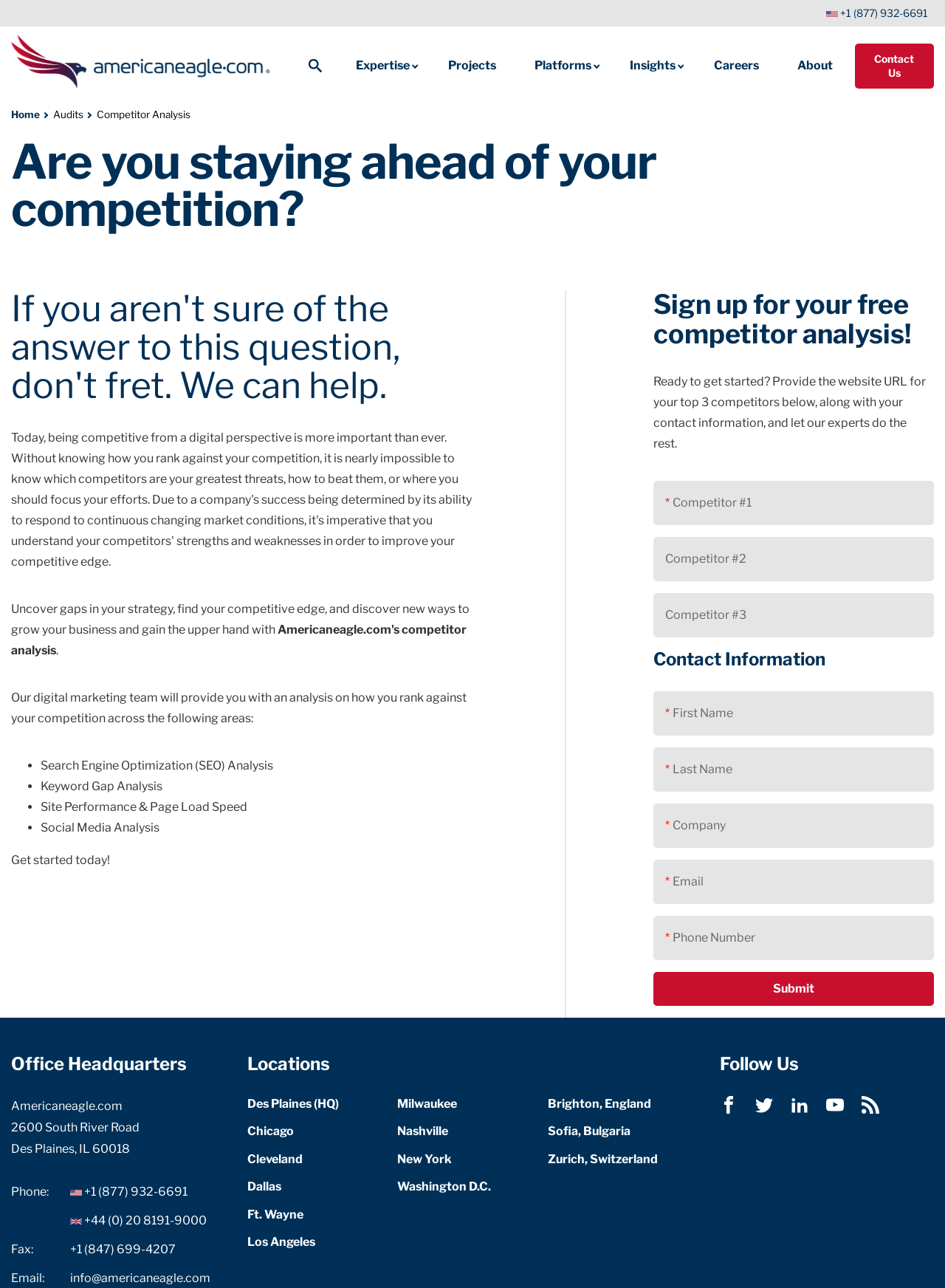What is the purpose of the competitor analysis?
Ensure your answer is thorough and detailed.

I inferred the purpose of the competitor analysis by reading the text on the webpage. The text states 'Uncover gaps in your strategy, find your competitive edge, and discover new ways to grow your business and gain the upper hand with our digital marketing team.' This suggests that the competitor analysis is intended to help businesses identify areas for improvement and gain a competitive advantage.